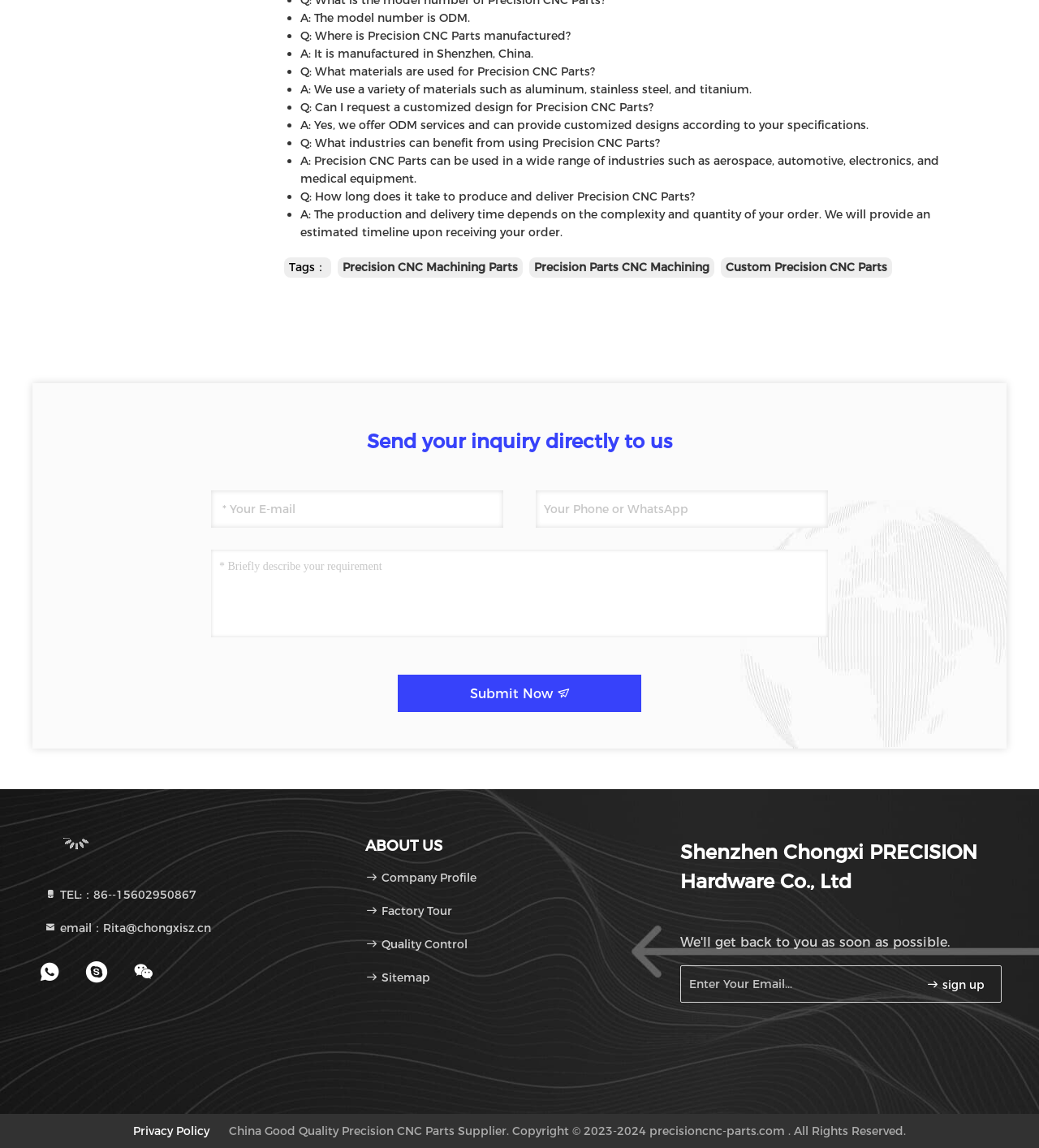Calculate the bounding box coordinates of the UI element given the description: "placeholder="* Your E-mail"".

[0.203, 0.427, 0.484, 0.46]